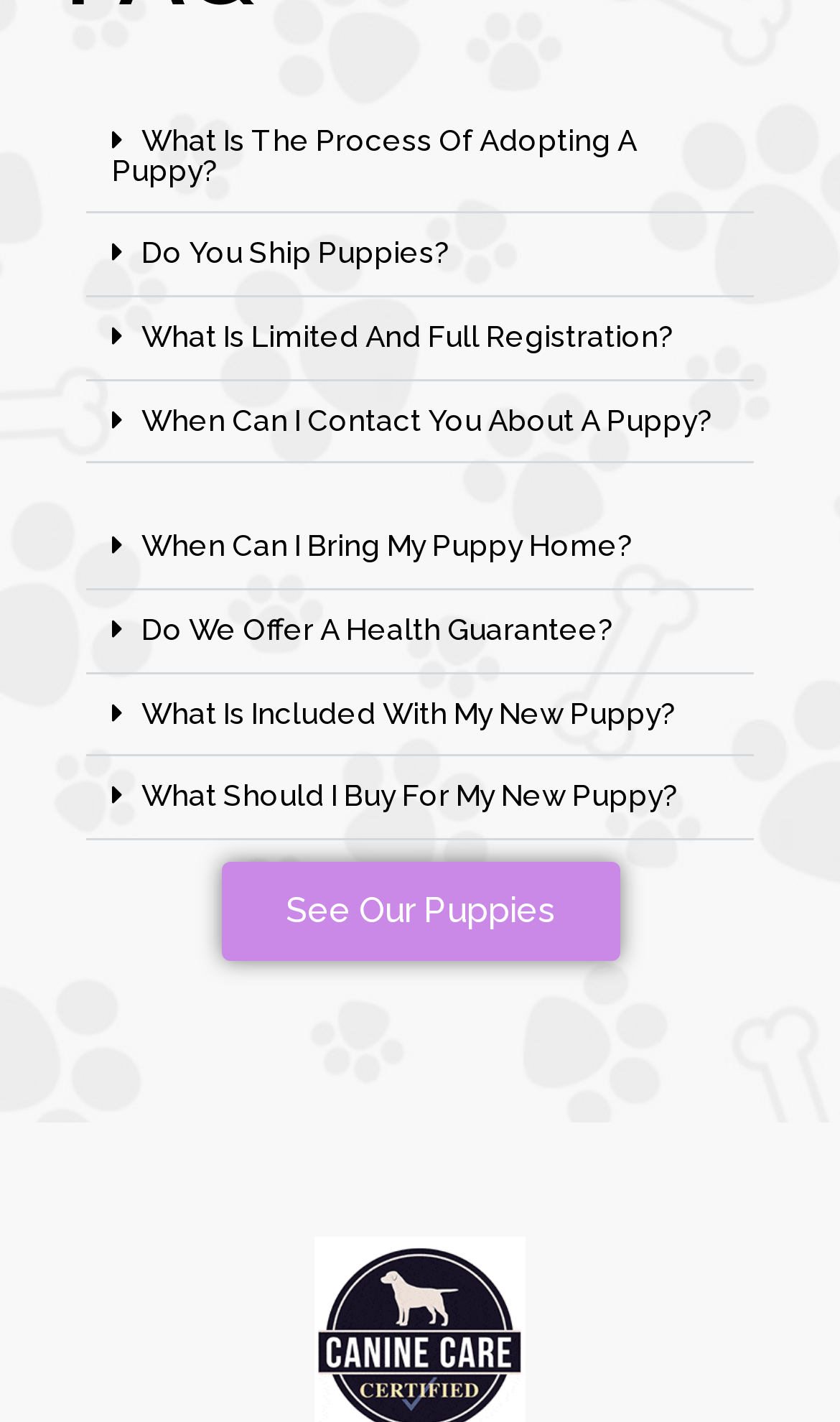Please identify the bounding box coordinates of the clickable area that will allow you to execute the instruction: "Click on 'What Is Limited And Full Registration?'".

[0.103, 0.209, 0.897, 0.268]